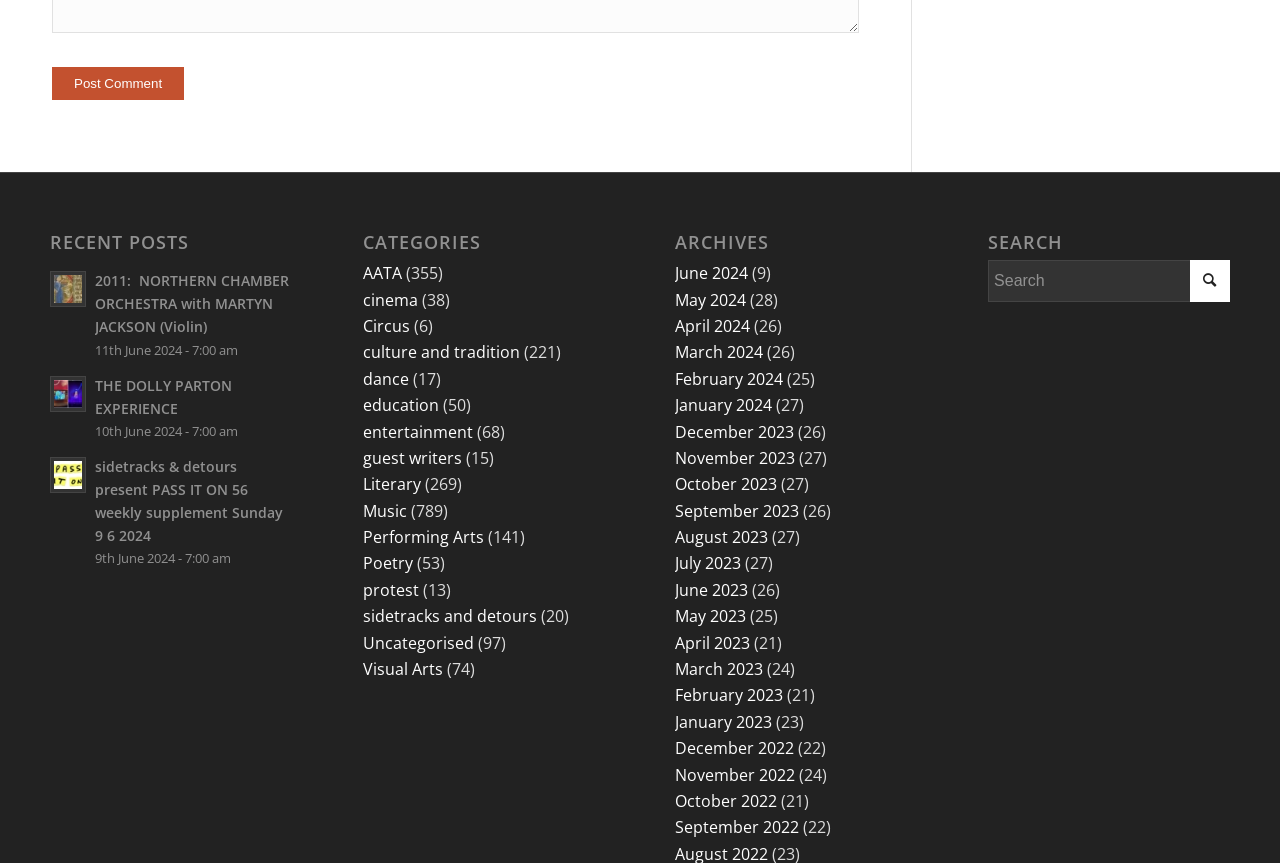Provide the bounding box coordinates of the HTML element this sentence describes: "entertainment". The bounding box coordinates consist of four float numbers between 0 and 1, i.e., [left, top, right, bottom].

[0.283, 0.487, 0.369, 0.513]